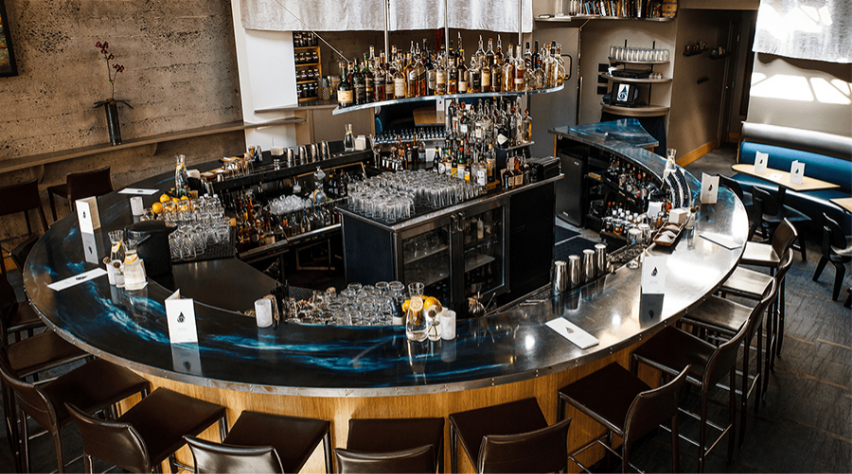Describe the image with as much detail as possible.

The image captures the elegant interior of a modern bar, showcasing a curvaceous bar counter made from polished wood and black stone. Behind the bar, an impressive array of bottles is meticulously organized, reflecting a wide selection of spirits. Glassware is neatly arranged, hinting at the bar's readiness to craft exquisite cocktails. The atmosphere exudes sophistication, with warm lighting complementing the sleek design. Comfortable seating is evident in the background, inviting patrons to relax and enjoy the vibrant cocktail offerings. This setting is part of the Teardrop Lounge, a renowned spot in Portland, celebrated for its mixology and creative drinks.